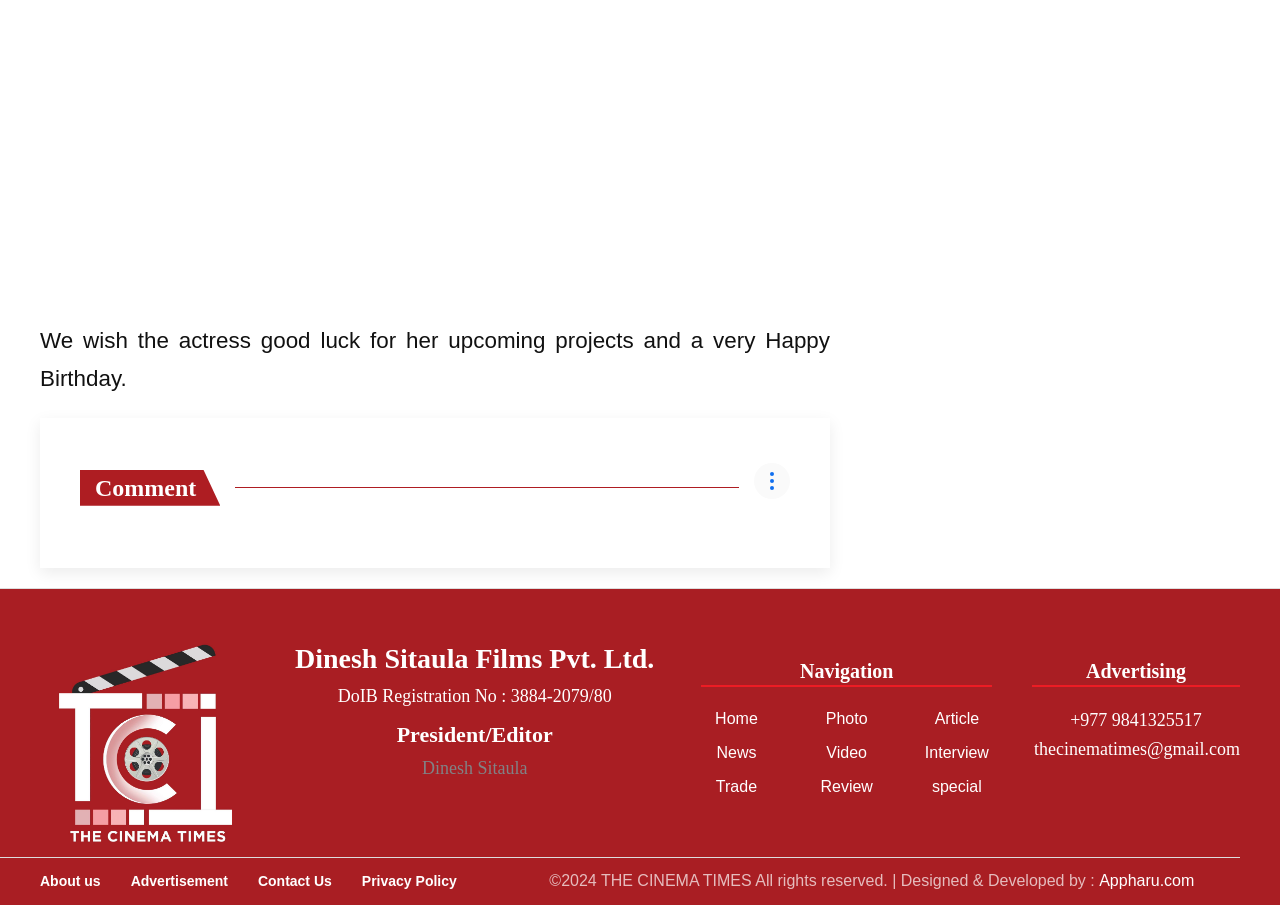Can you specify the bounding box coordinates of the area that needs to be clicked to fulfill the following instruction: "Click the 'Home' link"?

[0.559, 0.784, 0.592, 0.803]